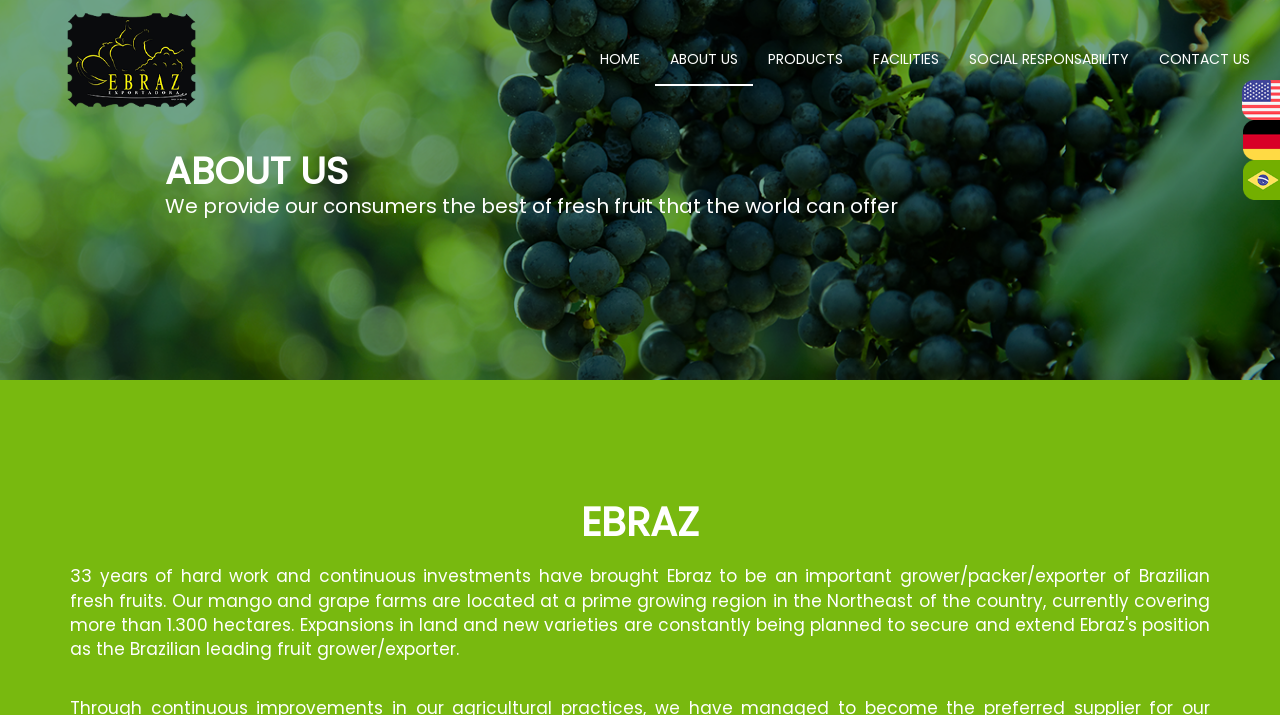Determine the bounding box coordinates for the UI element matching this description: "FA’23 Antenna Workday #2".

None